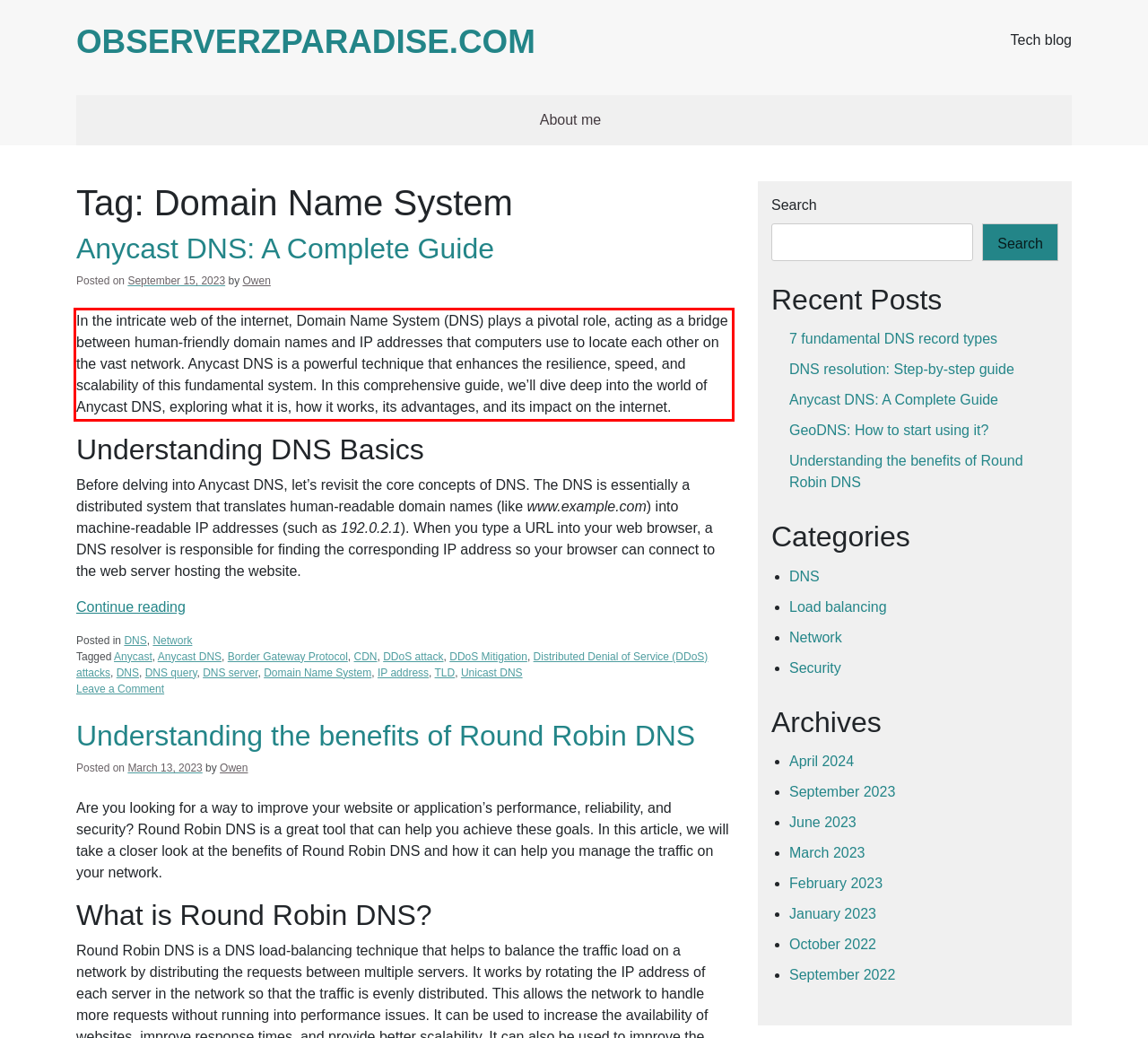View the screenshot of the webpage and identify the UI element surrounded by a red bounding box. Extract the text contained within this red bounding box.

In the intricate web of the internet, Domain Name System (DNS) plays a pivotal role, acting as a bridge between human-friendly domain names and IP addresses that computers use to locate each other on the vast network. Anycast DNS is a powerful technique that enhances the resilience, speed, and scalability of this fundamental system. In this comprehensive guide, we’ll dive deep into the world of Anycast DNS, exploring what it is, how it works, its advantages, and its impact on the internet.